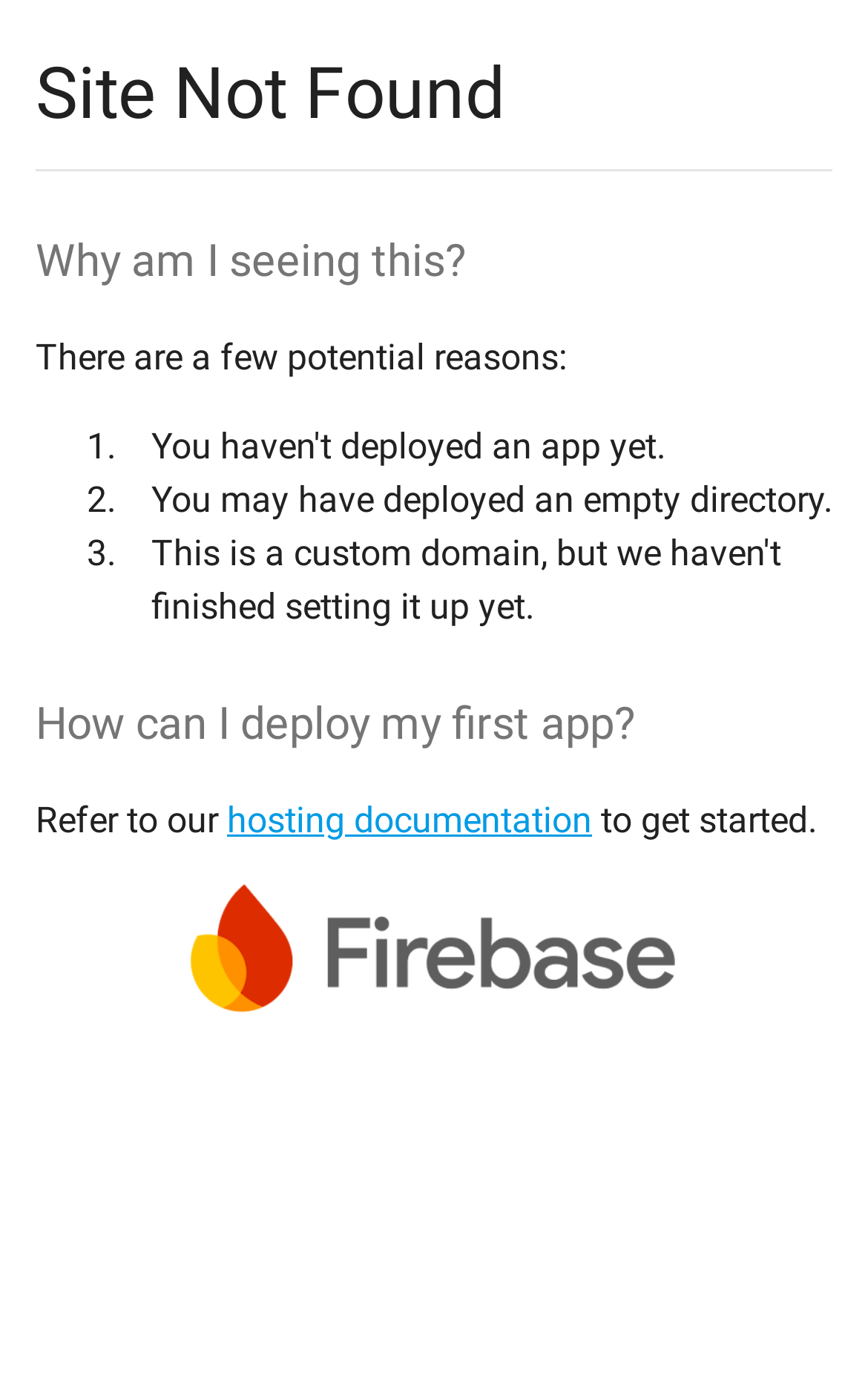Find the bounding box coordinates for the HTML element described in this sentence: "parent_node: Site Not Found". Provide the coordinates as four float numbers between 0 and 1, in the format [left, top, right, bottom].

[0.041, 0.642, 0.959, 0.751]